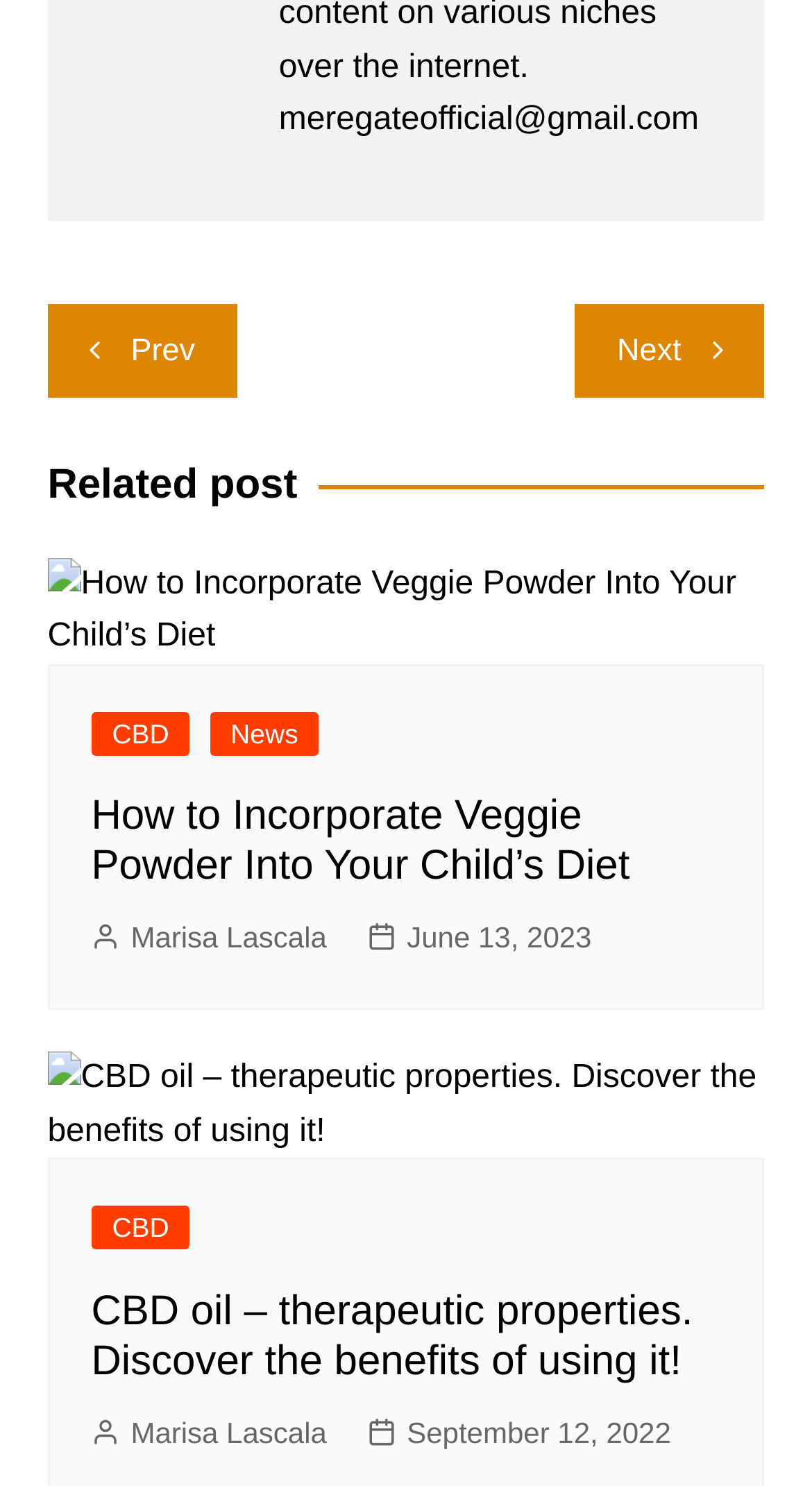Show the bounding box coordinates of the region that should be clicked to follow the instruction: "Click on the 'Prev' button."

[0.058, 0.205, 0.291, 0.268]